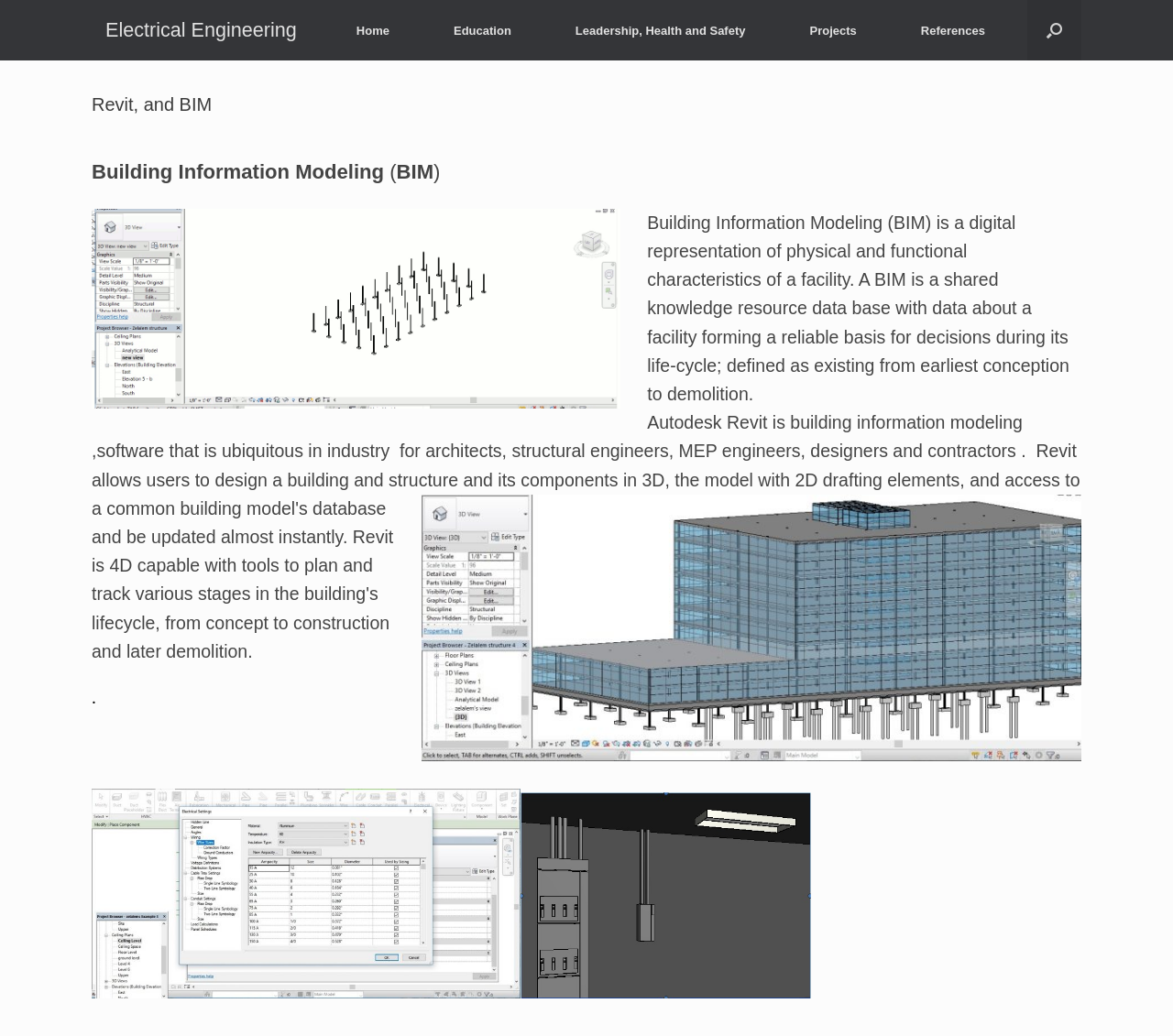Locate the UI element described as follows: "The Cluster". Return the bounding box coordinates as four float numbers between 0 and 1 in the order [left, top, right, bottom].

None